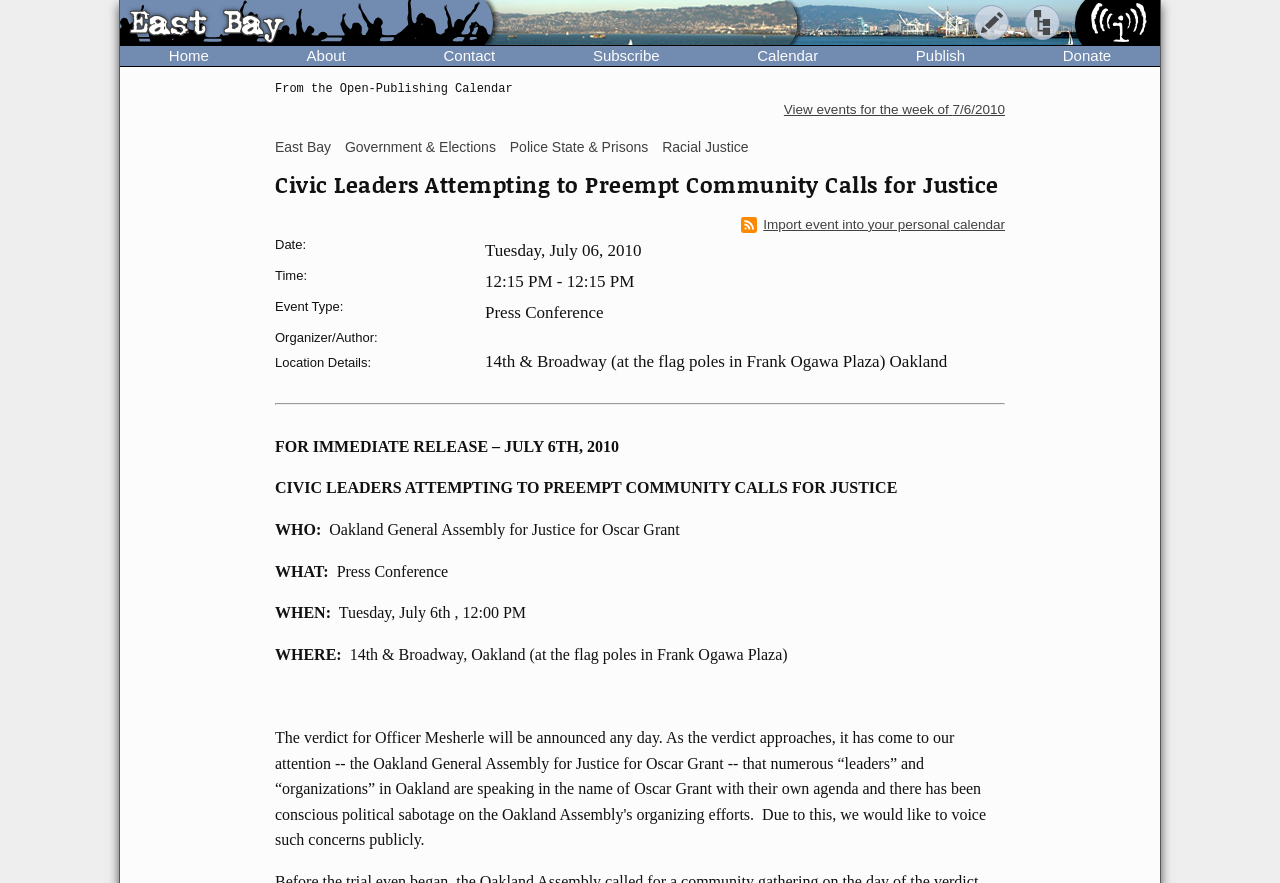Identify the bounding box coordinates of the element to click to follow this instruction: 'Click the 'East Bay' link'. Ensure the coordinates are four float values between 0 and 1, provided as [left, top, right, bottom].

[0.102, 0.008, 0.221, 0.049]